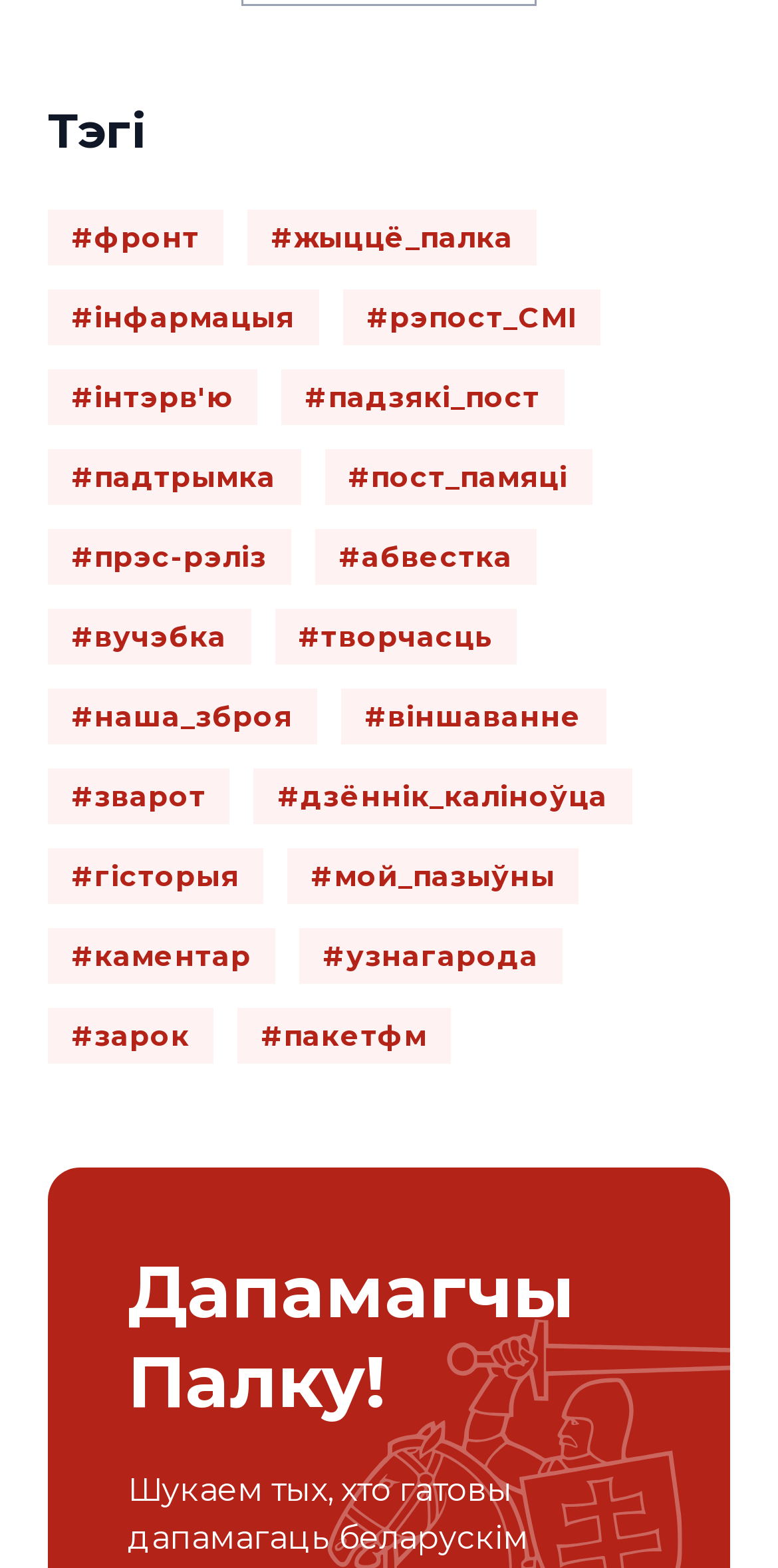Can you provide the bounding box coordinates for the element that should be clicked to implement the instruction: "Support 'Дапамагчы Палку!'"?

[0.164, 0.796, 0.836, 0.91]